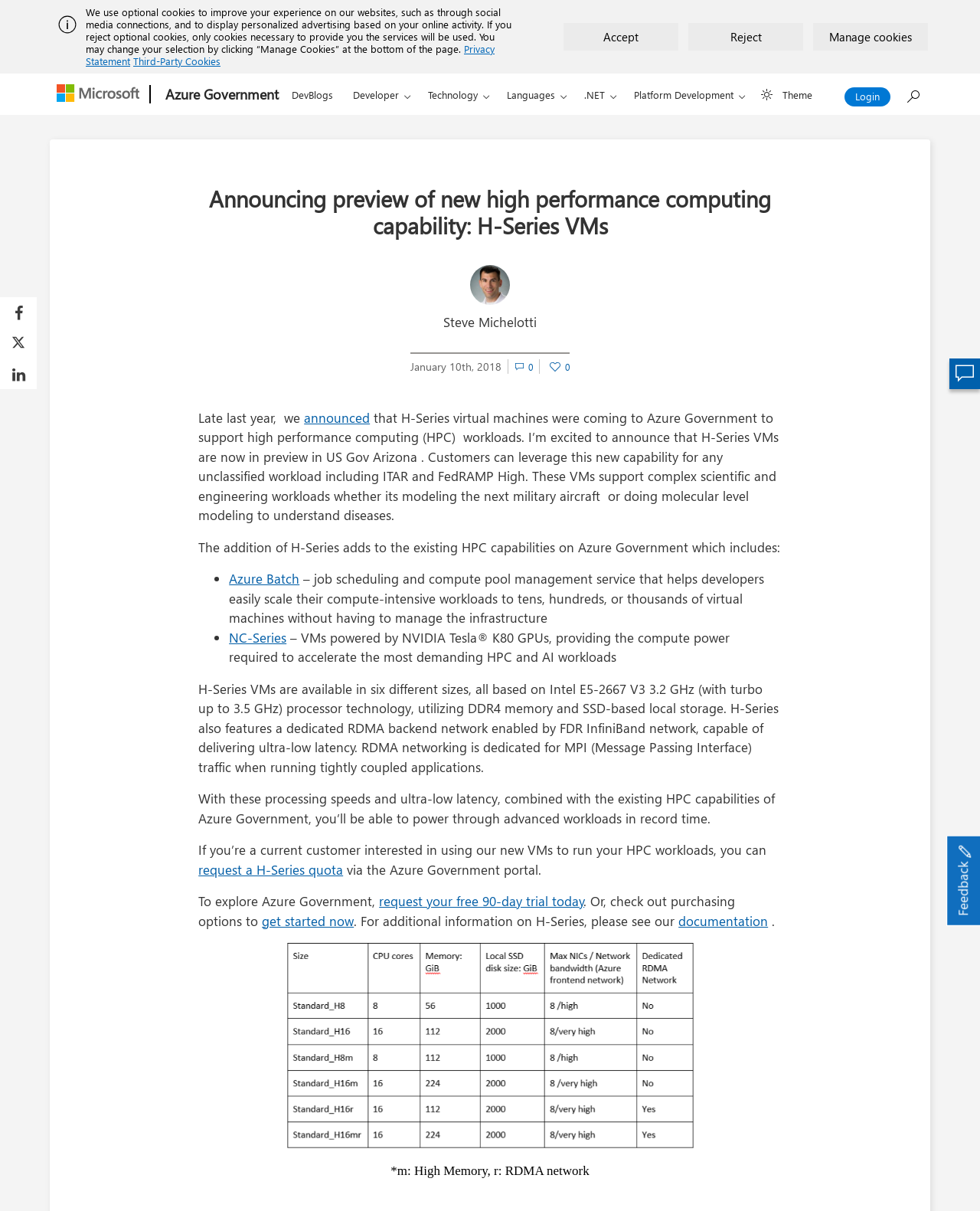Pinpoint the bounding box coordinates of the element that must be clicked to accomplish the following instruction: "Click the 'Privacy Policy' link". The coordinates should be in the format of four float numbers between 0 and 1, i.e., [left, top, right, bottom].

None